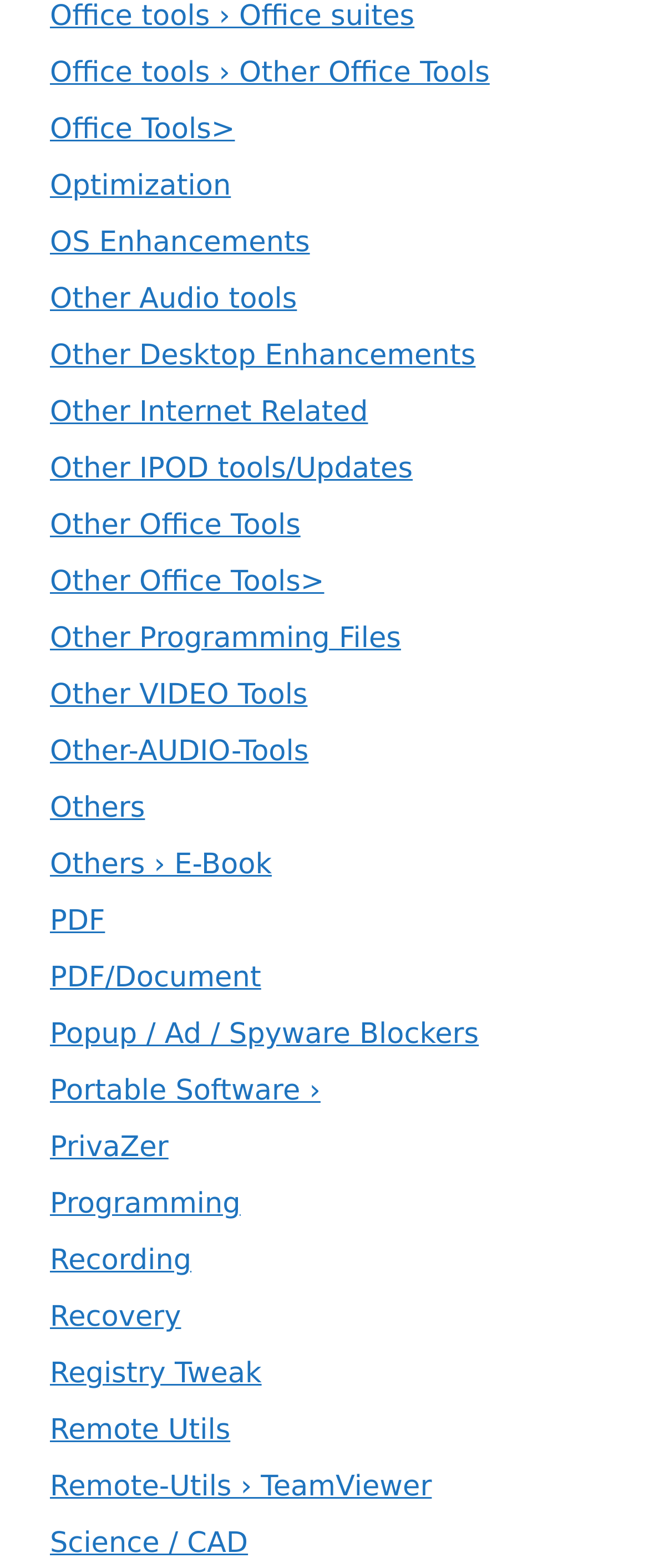Using the description: "Recording", determine the UI element's bounding box coordinates. Ensure the coordinates are in the format of four float numbers between 0 and 1, i.e., [left, top, right, bottom].

[0.077, 0.794, 0.295, 0.815]